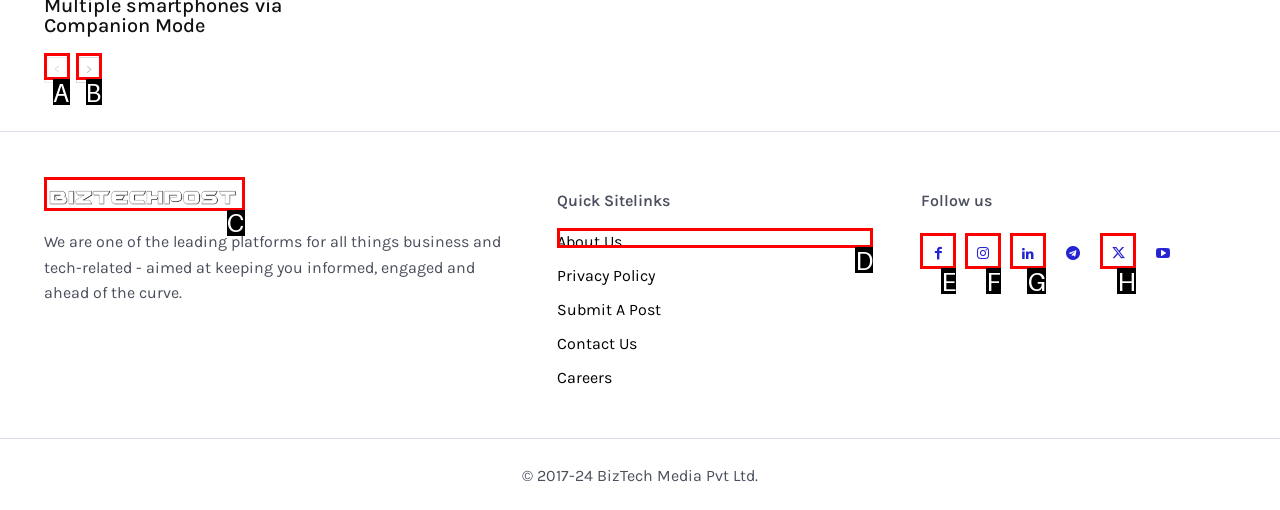Based on the description: aria-label="next-page", select the HTML element that fits best. Provide the letter of the matching option.

B